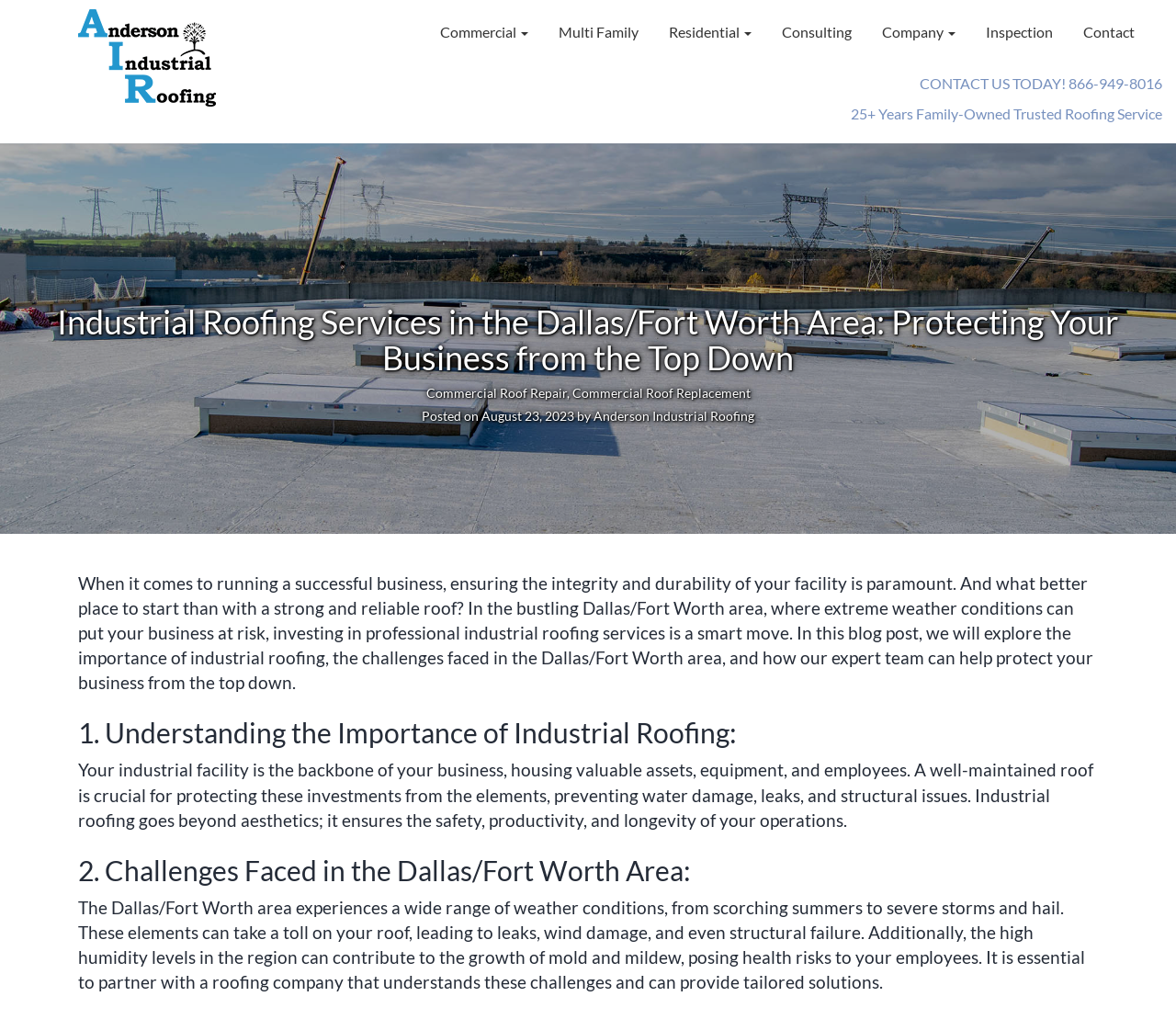Bounding box coordinates should be provided in the format (top-left x, top-left y, bottom-right x, bottom-right y) with all values between 0 and 1. Identify the bounding box for this UI element: Multi Family

[0.463, 0.009, 0.555, 0.054]